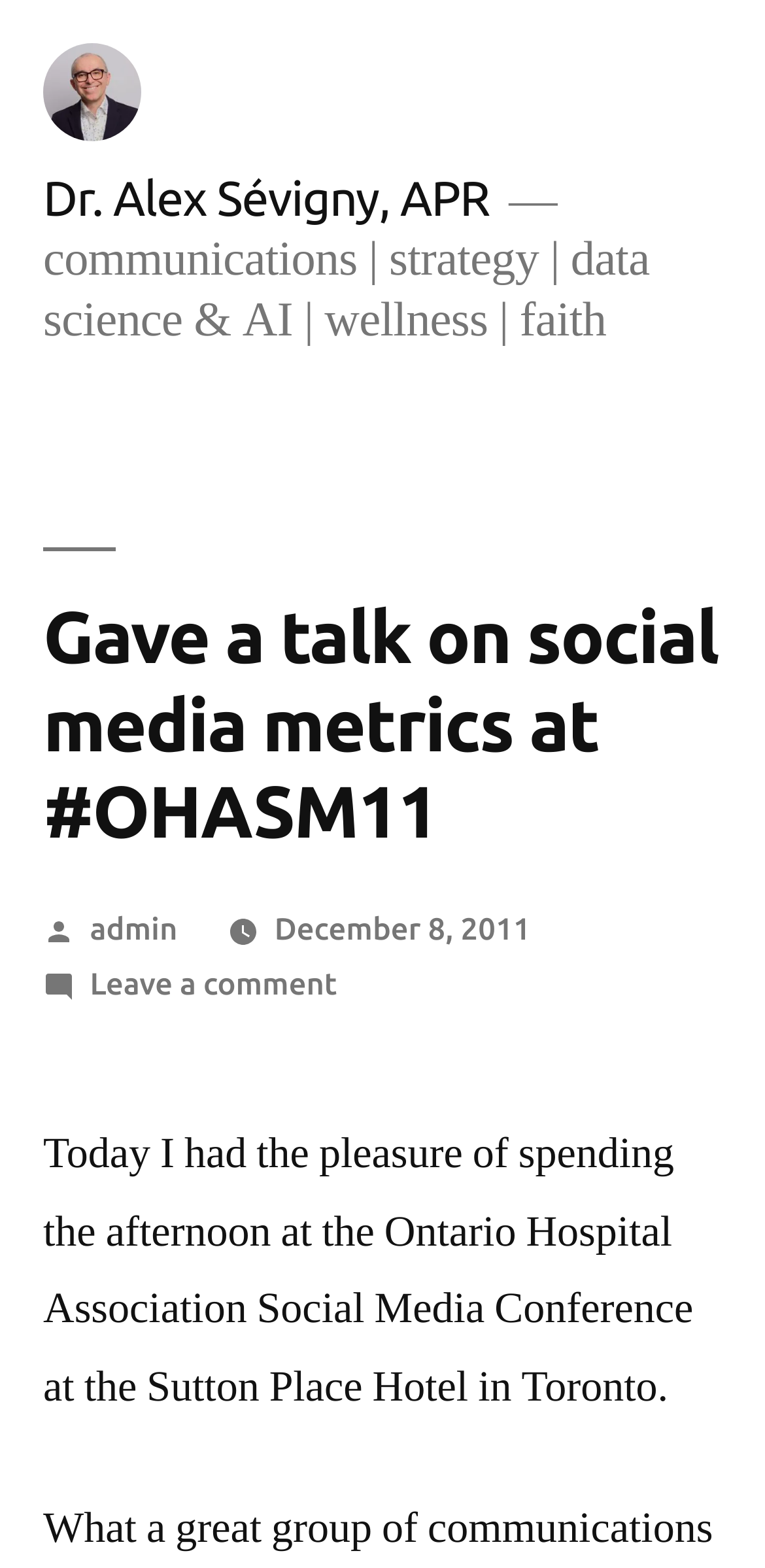What are the areas of expertise mentioned in the post?
Provide a detailed and extensive answer to the question.

I determined the areas of expertise by examining the text at the top of the post. The static text 'communications | strategy | data science & AI | wellness | faith' lists the areas of expertise mentioned in the post.